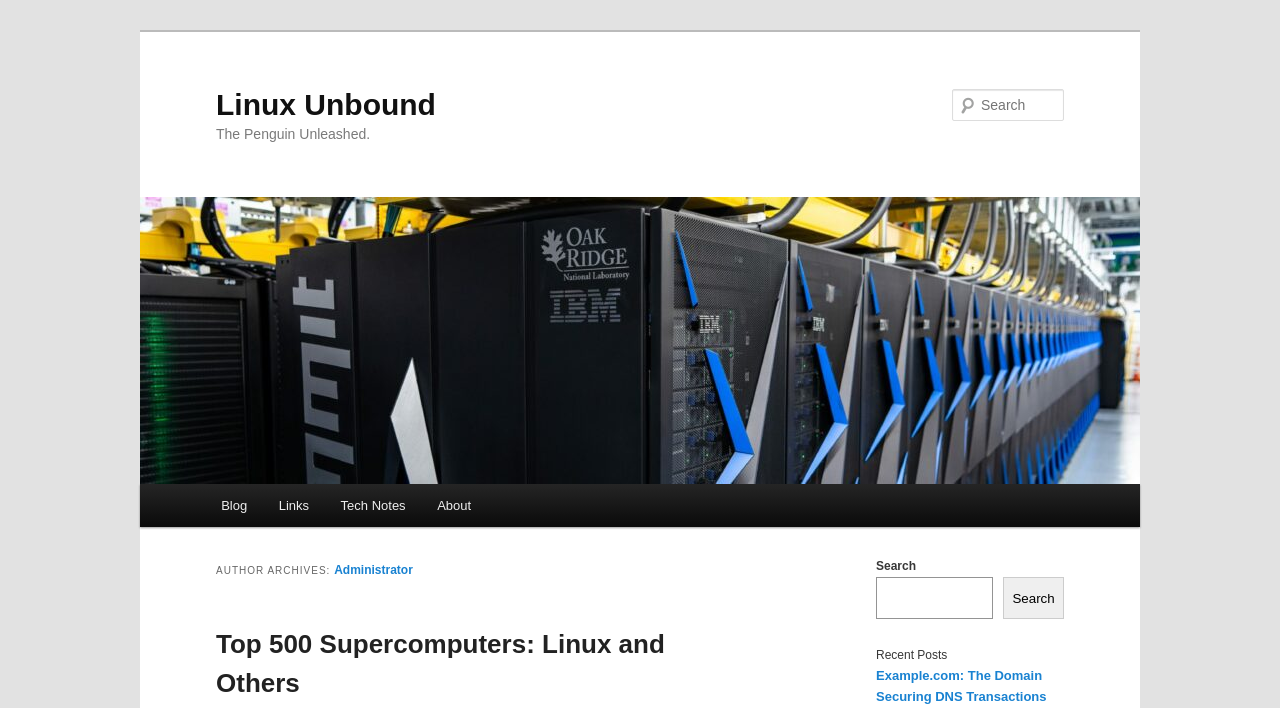Construct a comprehensive caption that outlines the webpage's structure and content.

The webpage is about Linux Unbound, with a focus on the administrator. At the top, there are two links, "Skip to primary content" and "Skip to secondary content", positioned closely together. Below them, there is a large heading "Linux Unbound" with a link to the same title. 

Underneath, there is another heading "The Penguin Unleashed." followed by a large image with the title "Linux Unbound" that takes up most of the width of the page. 

On the top right, there is a search bar with a label "Search" and a button to submit the search query. 

The main menu is located on the left side of the page, with links to "Blog", "Links", "Tech Notes", and "About". Below the main menu, there is a section with the title "AUTHOR ARCHIVES: Administrator" that contains a link to the author's profile and a list of articles, including "Top 500 Supercomputers: Linux and Others". 

Further down, there is a search box with a label "Search" and a button to submit the search query. Below it, there is a heading "Recent Posts" followed by a list of recent posts, including "Example.com: The Domain".